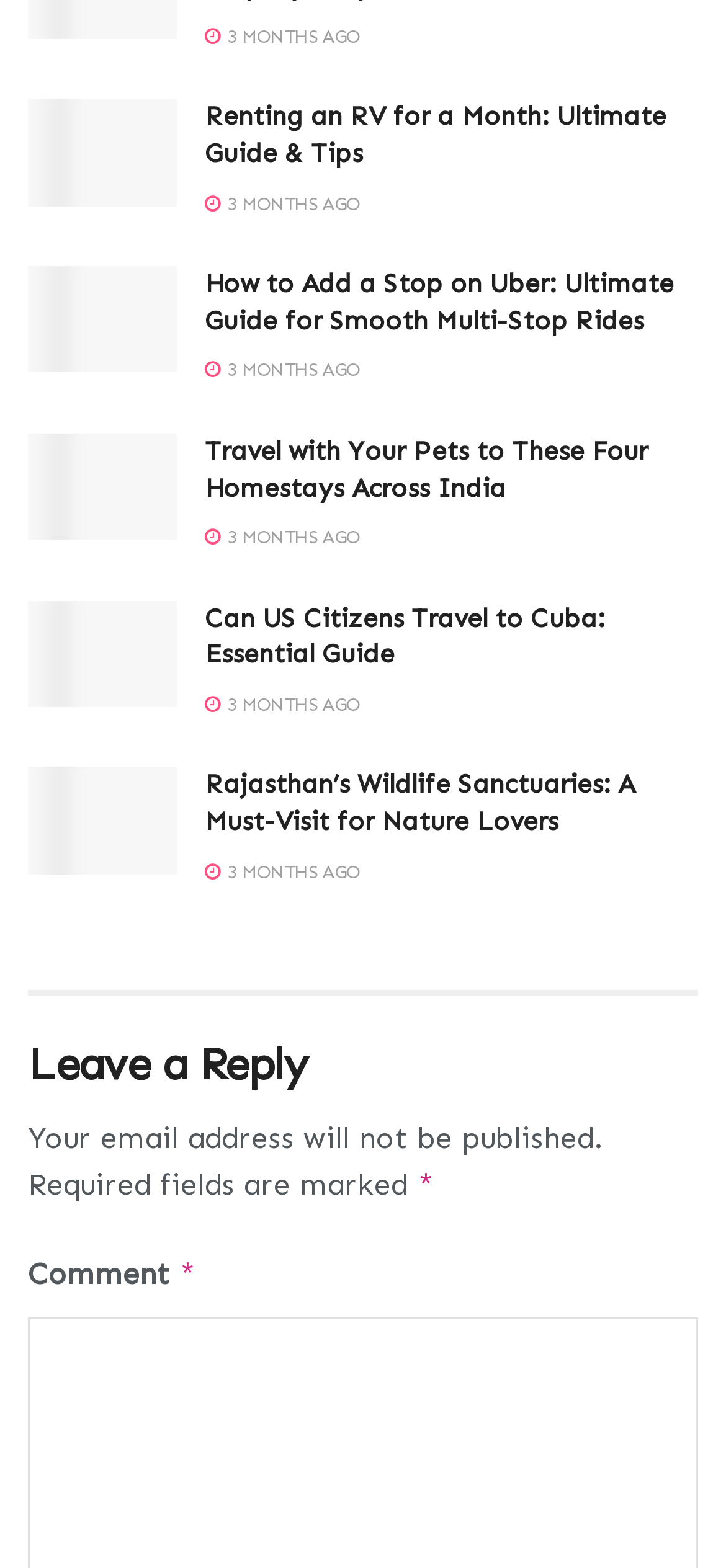How many articles are on this webpage?
Please provide a single word or phrase answer based on the image.

5